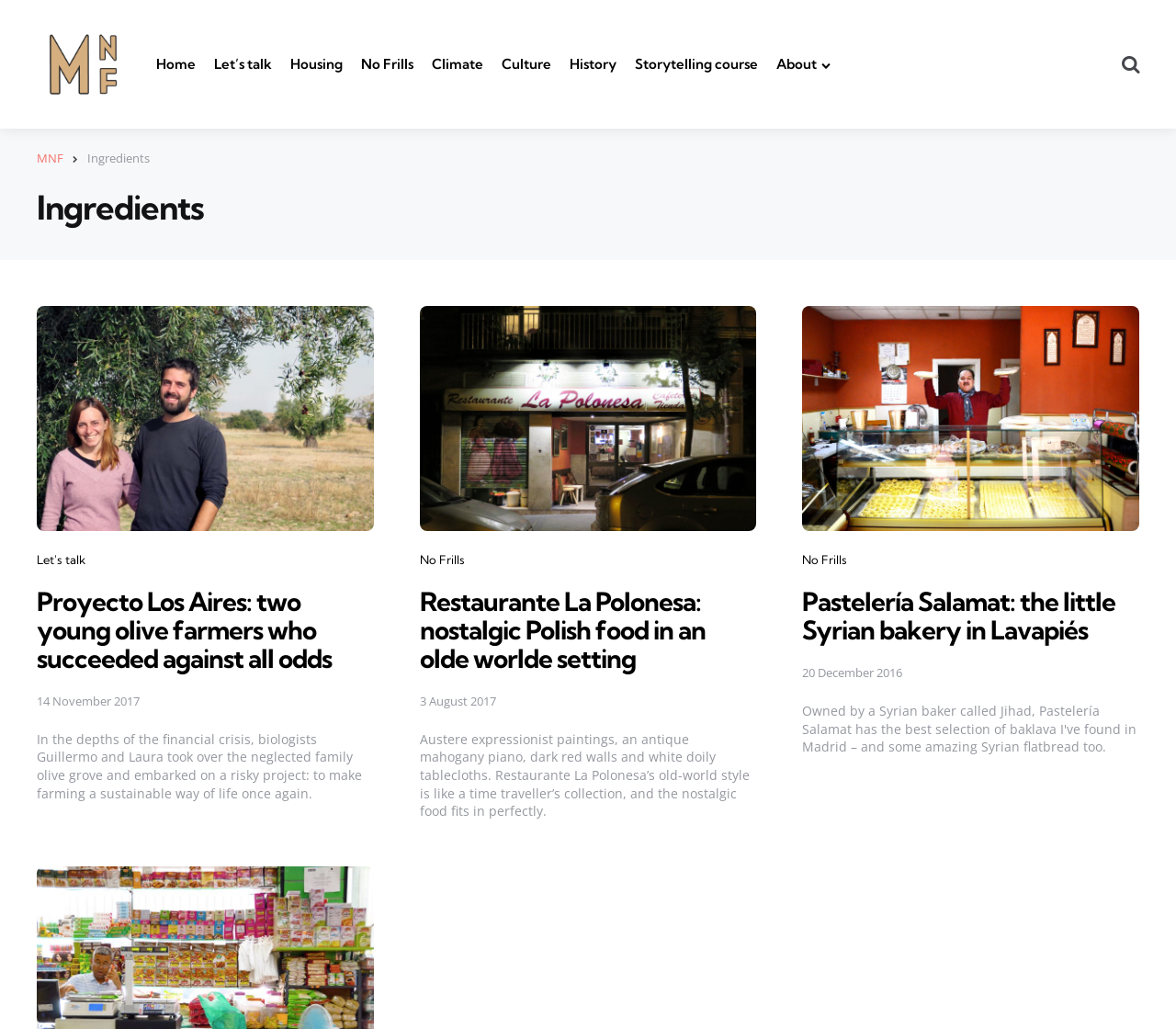What is the name of the website?
Kindly offer a comprehensive and detailed response to the question.

The name of the website is 'MNF' which is mentioned in the link 'MNF' at the top left corner of the webpage.